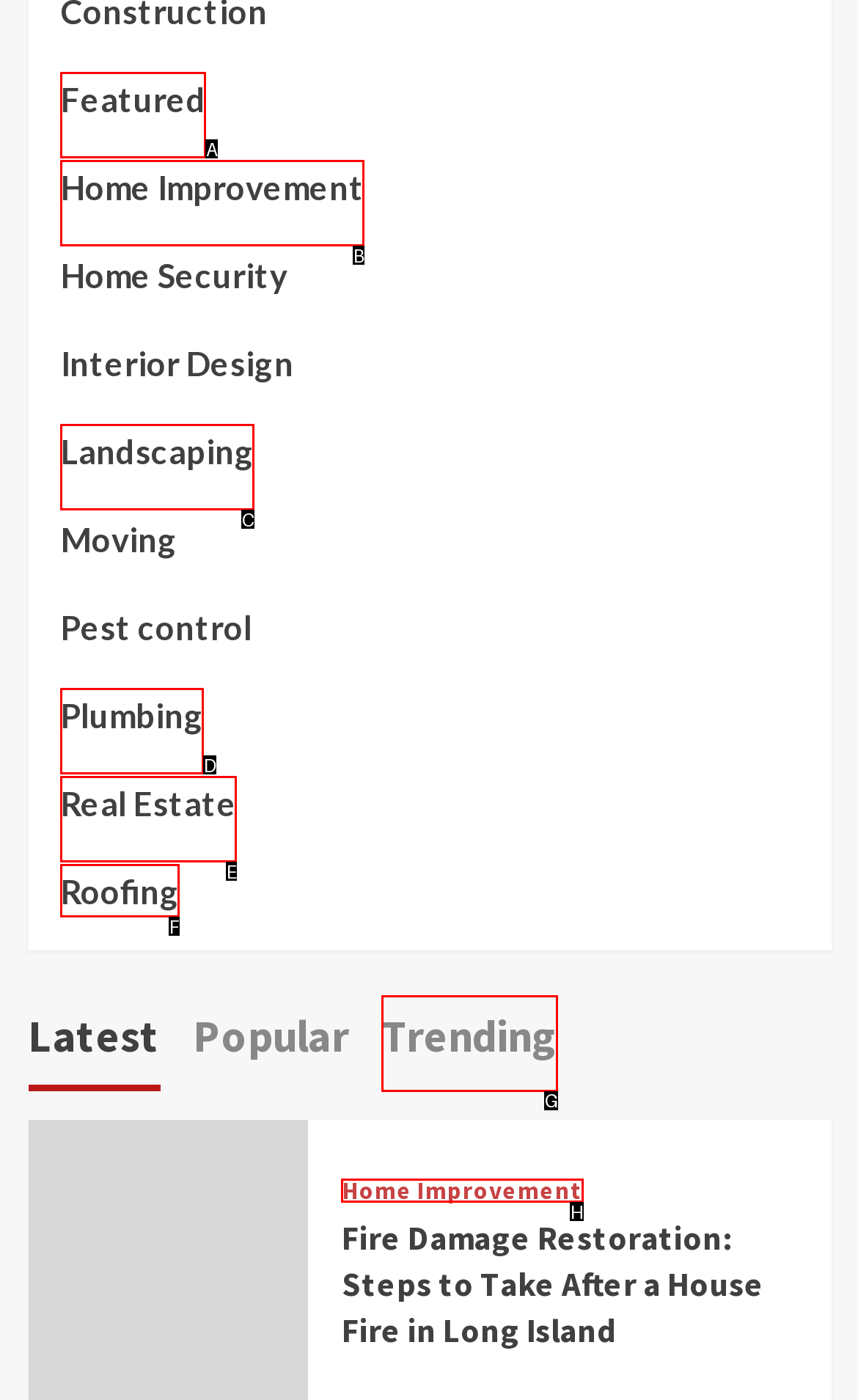Determine which UI element I need to click to achieve the following task: Click on the 'Home Improvement' link Provide your answer as the letter of the selected option.

H